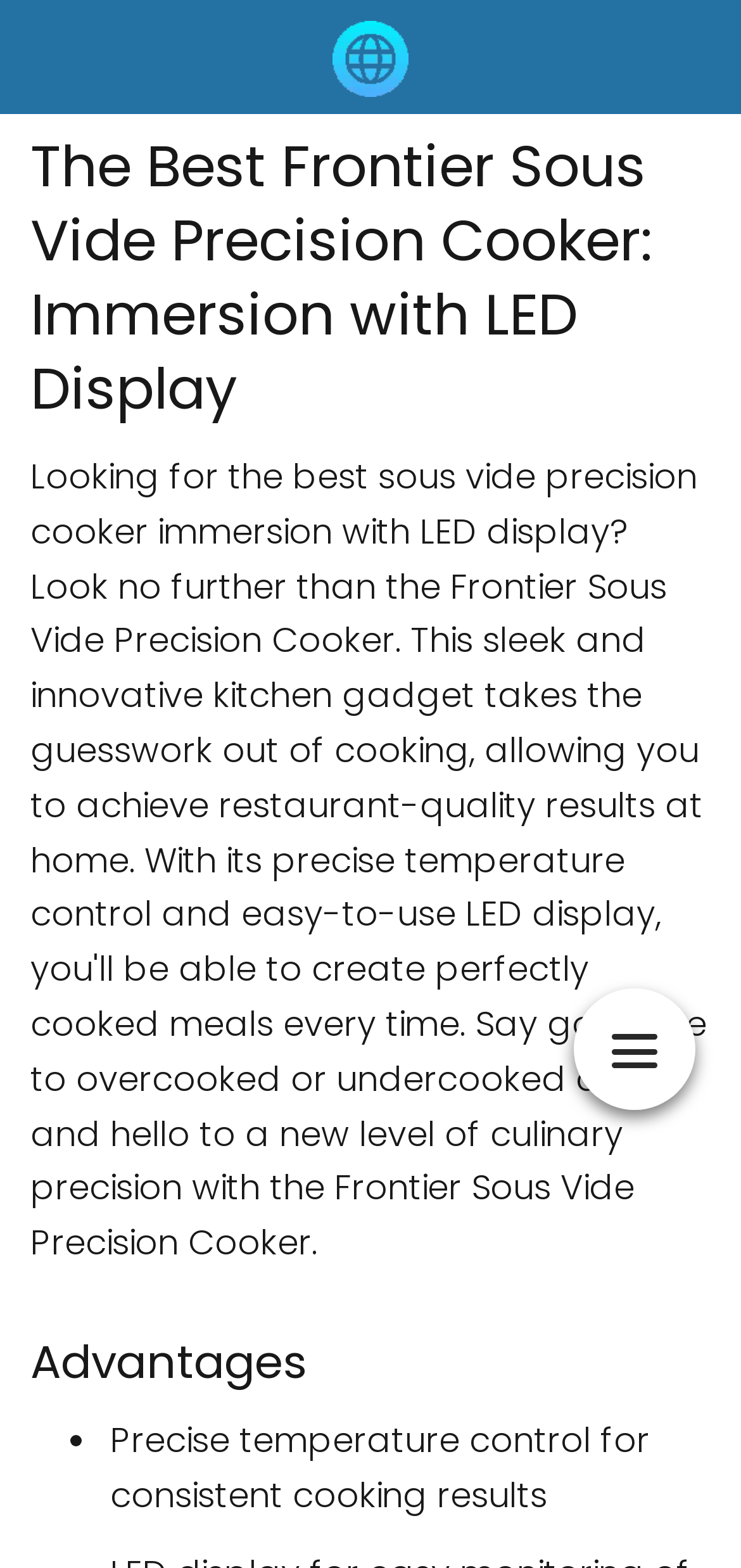Determine the bounding box for the UI element described here: "alt="izmirtrend.com"".

[0.449, 0.022, 0.551, 0.05]